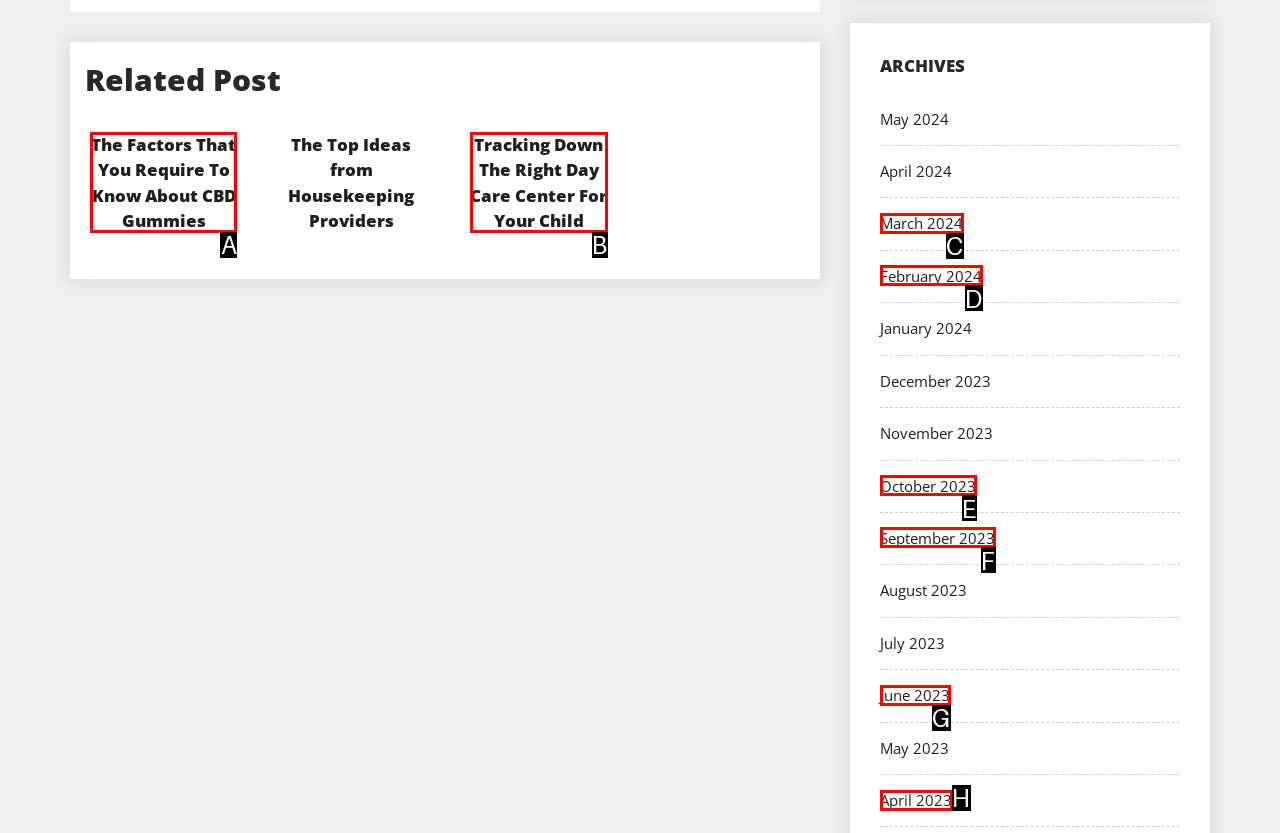Tell me which element should be clicked to achieve the following objective: read about CBD gummies
Reply with the letter of the correct option from the displayed choices.

A